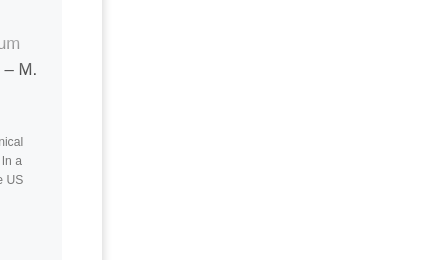What is Michael Arold's profession?
Using the image, respond with a single word or phrase.

Technical swing trader